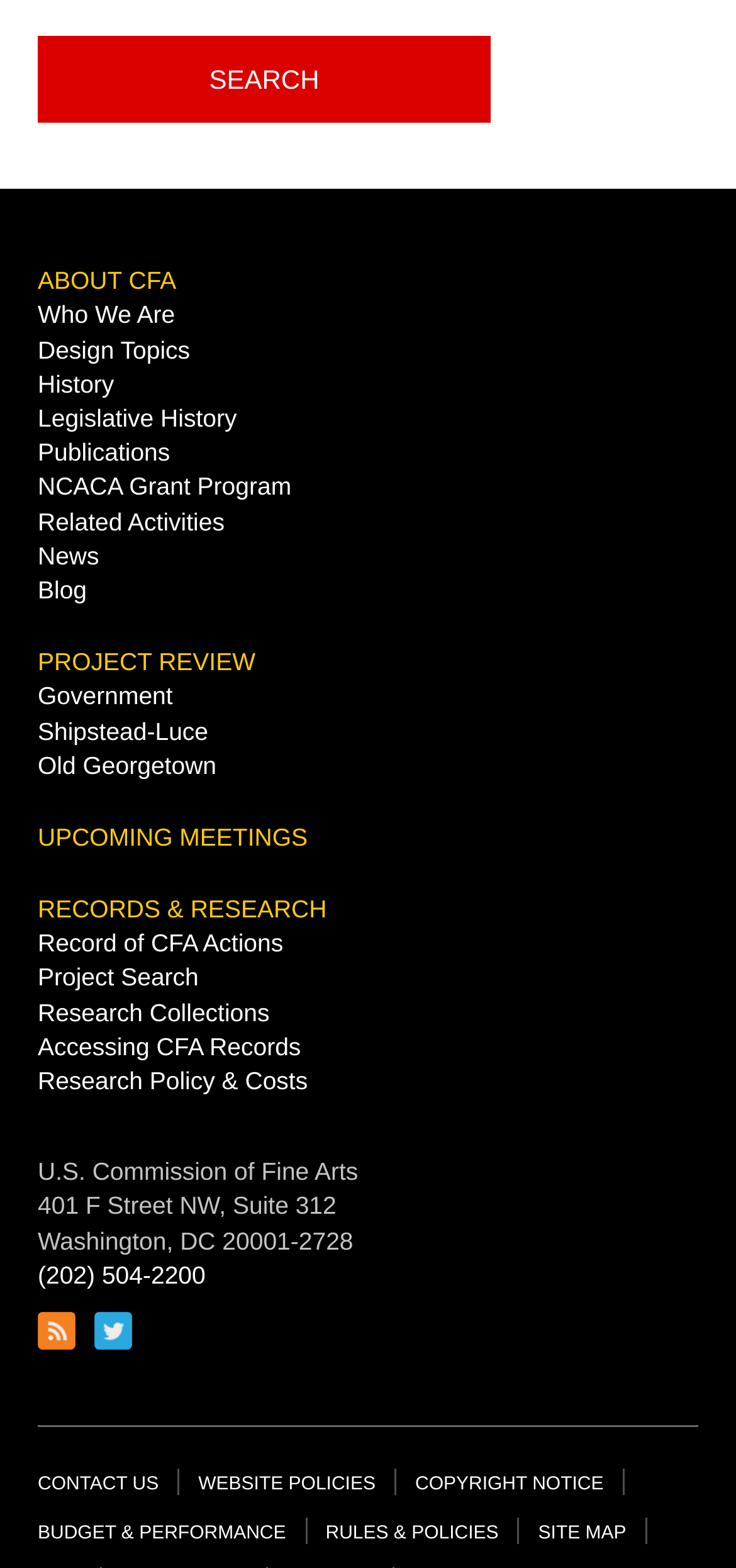Locate the bounding box coordinates of the area that needs to be clicked to fulfill the following instruction: "Contact US". The coordinates should be in the format of four float numbers between 0 and 1, namely [left, top, right, bottom].

[0.051, 0.94, 0.216, 0.953]